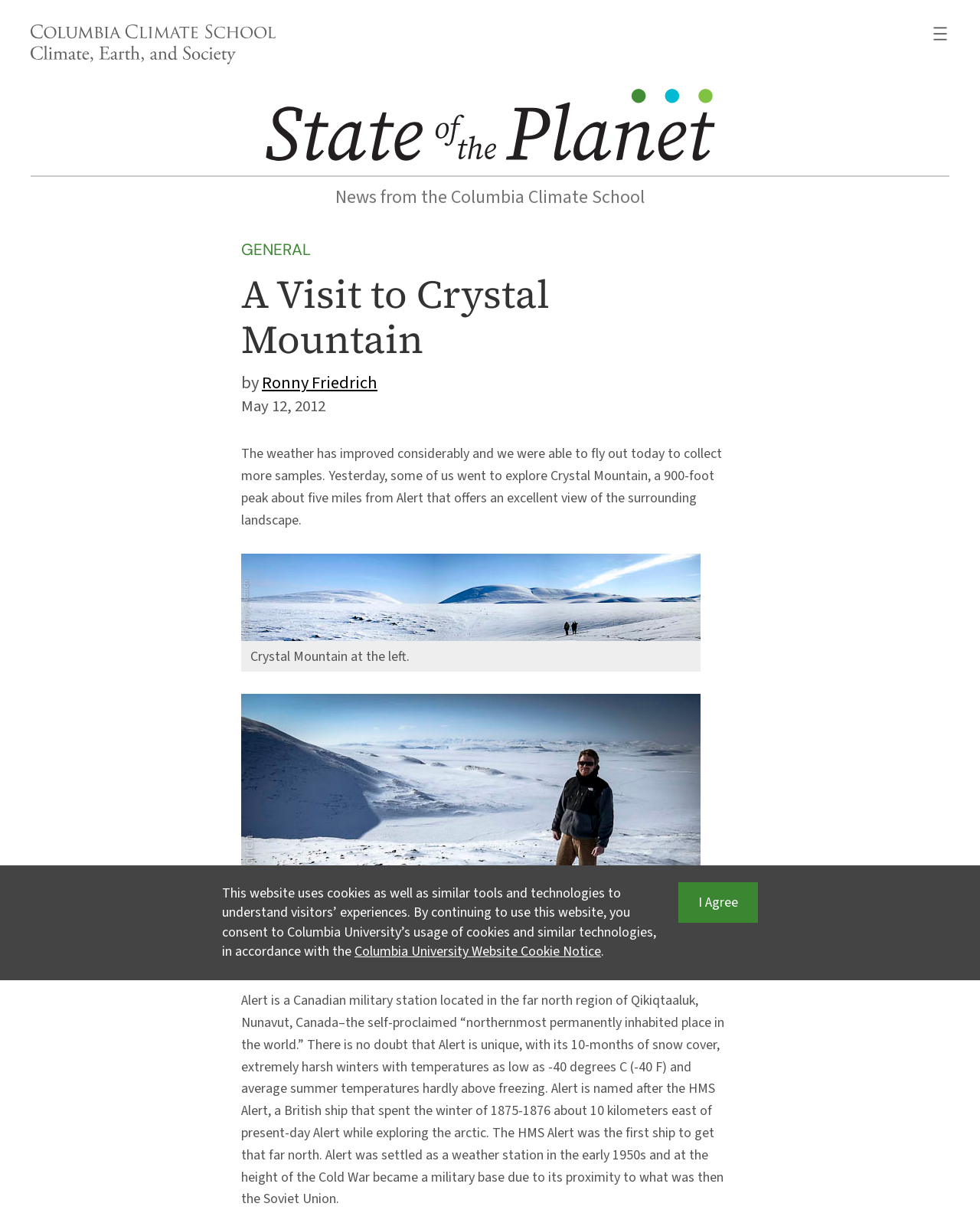What is the temperature range in Alert?
Based on the image, give a concise answer in the form of a single word or short phrase.

-40°C to freezing